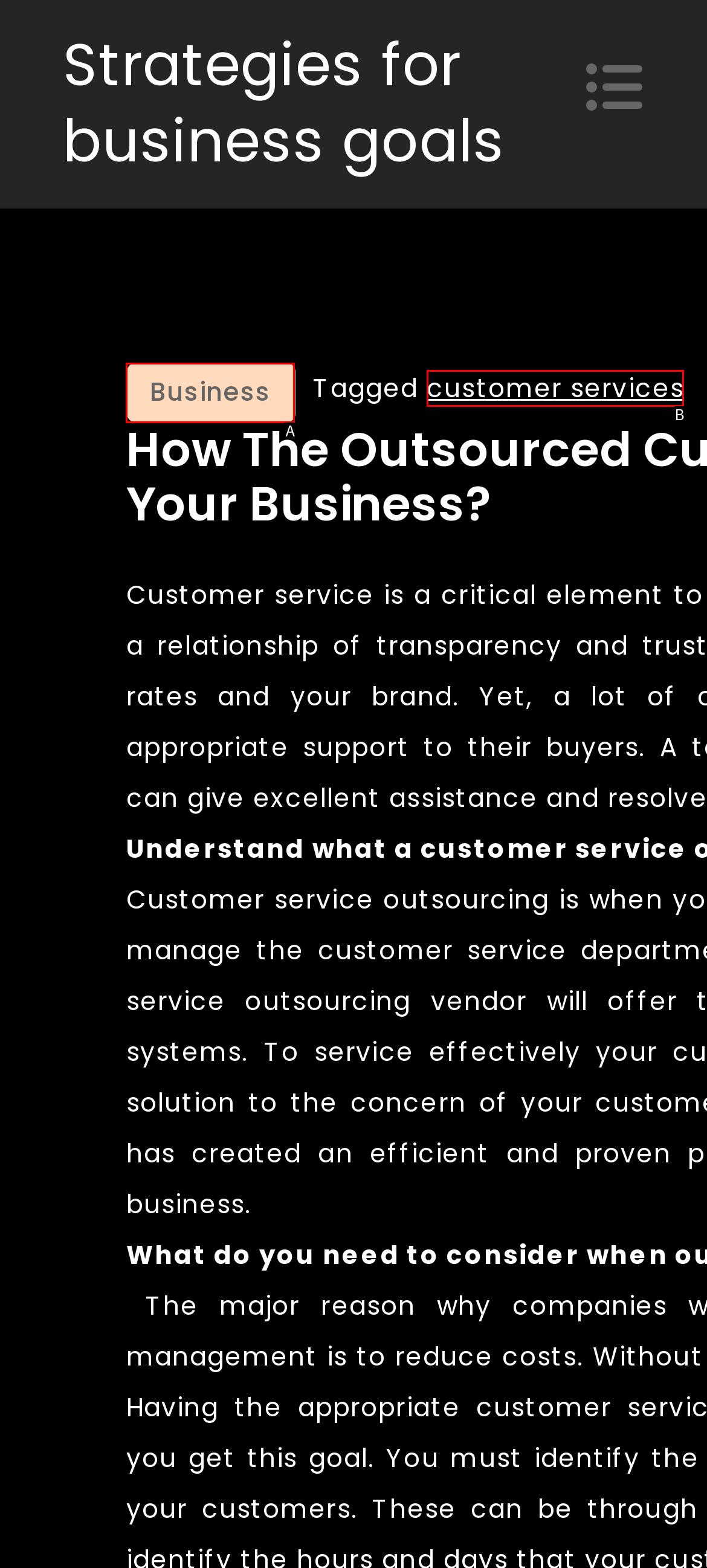Select the letter from the given choices that aligns best with the description: Business. Reply with the specific letter only.

A